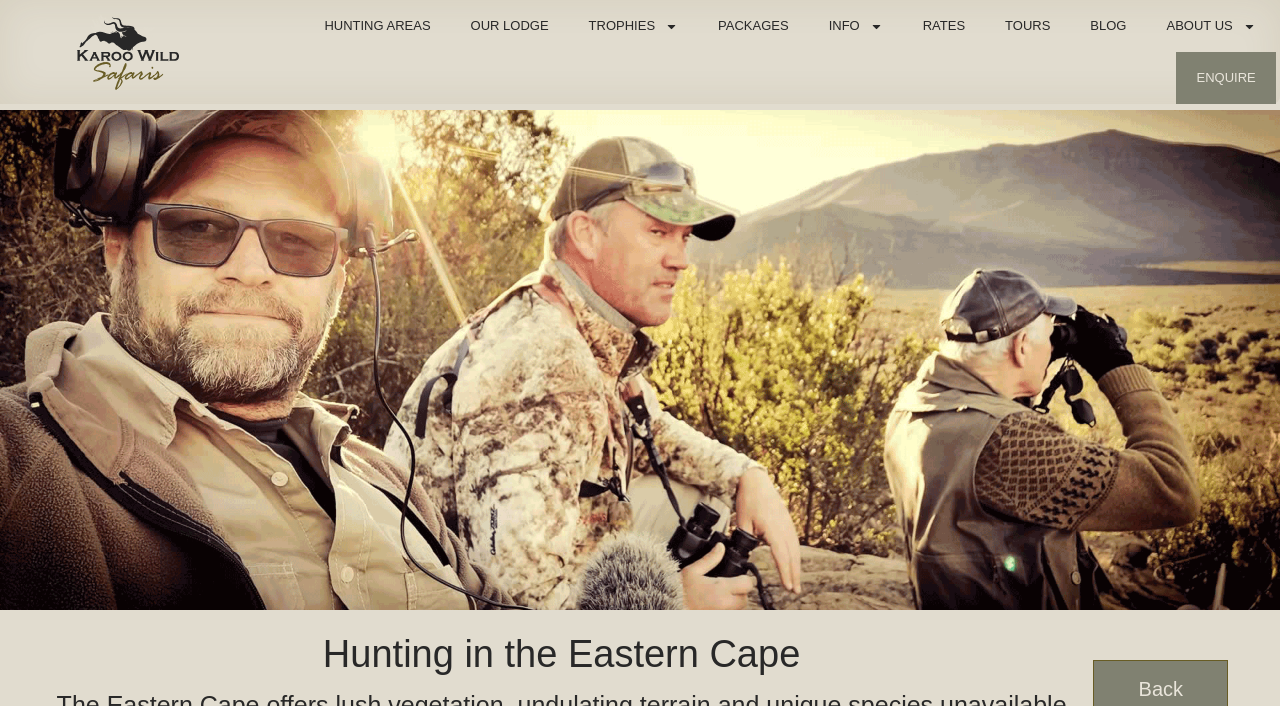Please determine the bounding box coordinates of the element's region to click in order to carry out the following instruction: "Check RATES". The coordinates should be four float numbers between 0 and 1, i.e., [left, top, right, bottom].

[0.705, 0.0, 0.77, 0.074]